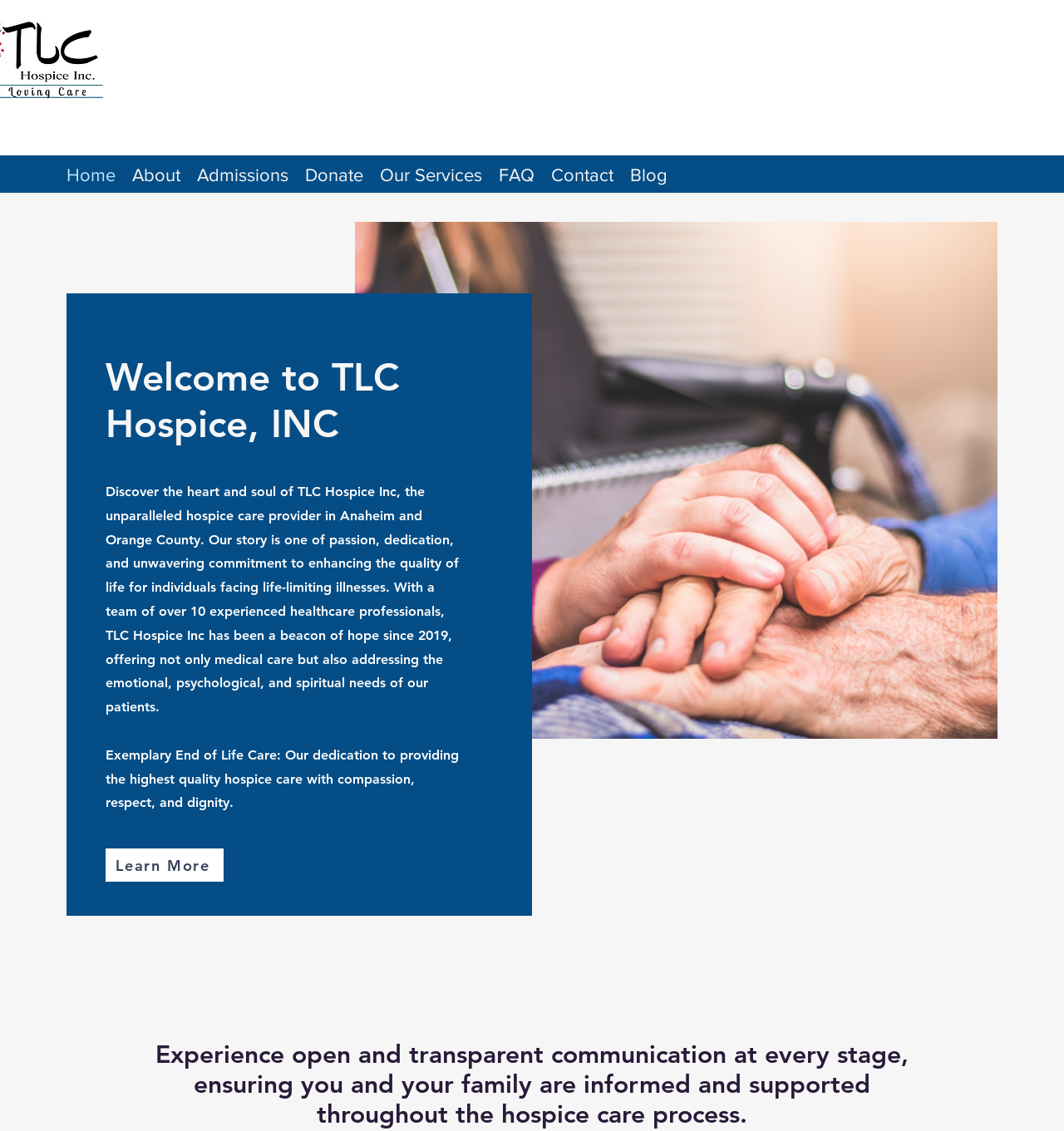Describe all significant elements and features of the webpage.

The webpage is about TLC Hospice Inc, a hospice care provider in Orange County, CA. At the top, there is a navigation menu with 8 links: Home, About, Admissions, Donate, Our Services, FAQ, Contact, and Blog. Below the navigation menu, there is a large image that takes up most of the width of the page.

The main content of the page is divided into three sections. The first section has a heading that reads "Welcome to TLC Hospice, INC" and a paragraph of text that describes the hospice care provider's mission and services. This section is located near the top of the page, below the image.

The second section is a short paragraph of text that is separated from the first section by a small gap. This paragraph describes the hospice care provider's commitment to providing high-quality care.

The third section has a heading that reads "Exemplary End of Life Care" and a link that says "Learn More". This section is located below the second section and is near the middle of the page.

At the very bottom of the page, there is another heading that describes the importance of open and transparent communication in the hospice care process. This section is separated from the rest of the content by a large gap.